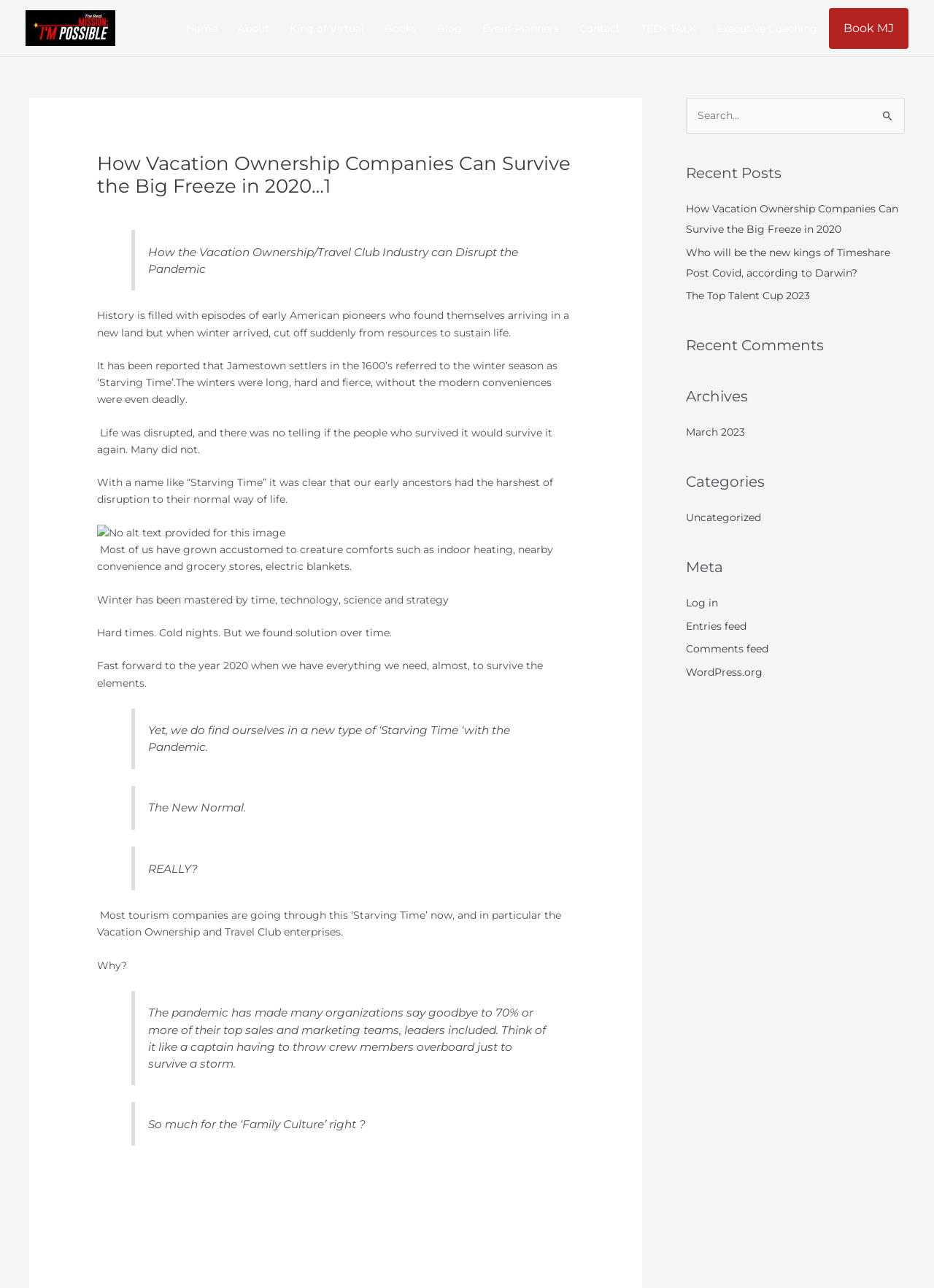Select the bounding box coordinates of the element I need to click to carry out the following instruction: "View recent posts".

[0.734, 0.126, 0.969, 0.143]